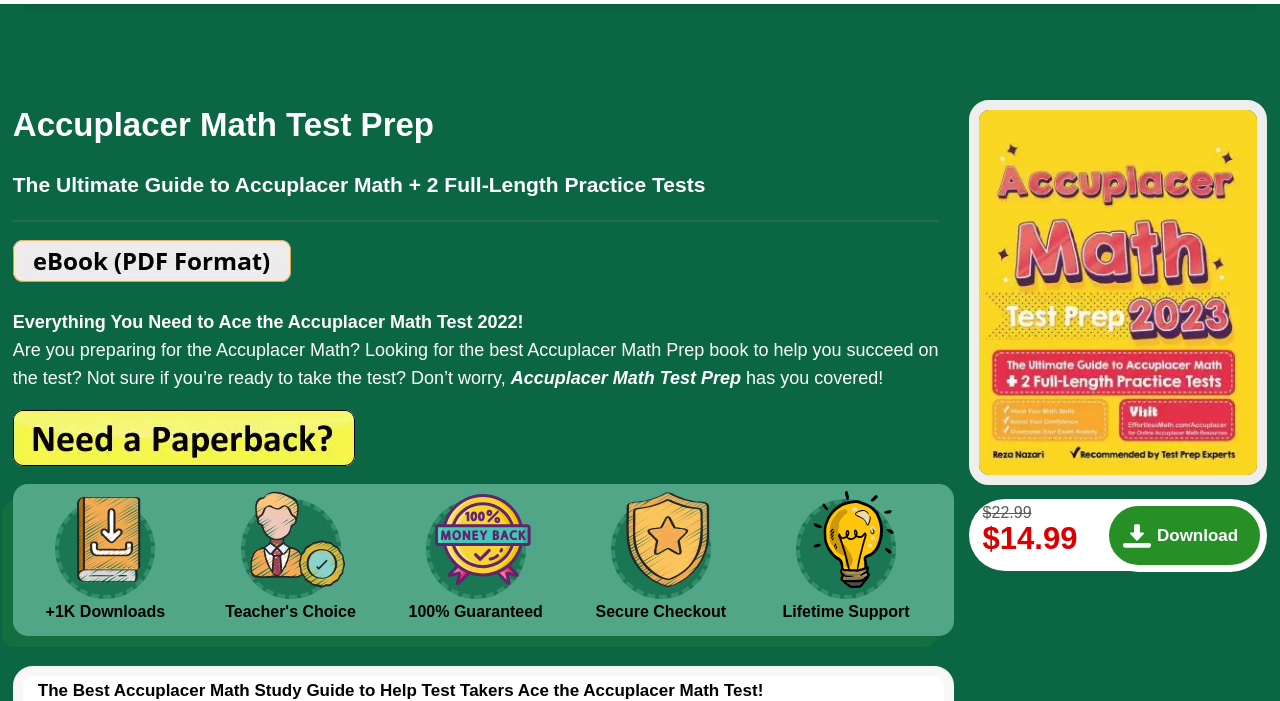Answer with a single word or phrase: 
What is the purpose of the button with the text 'Download'?

To download the book